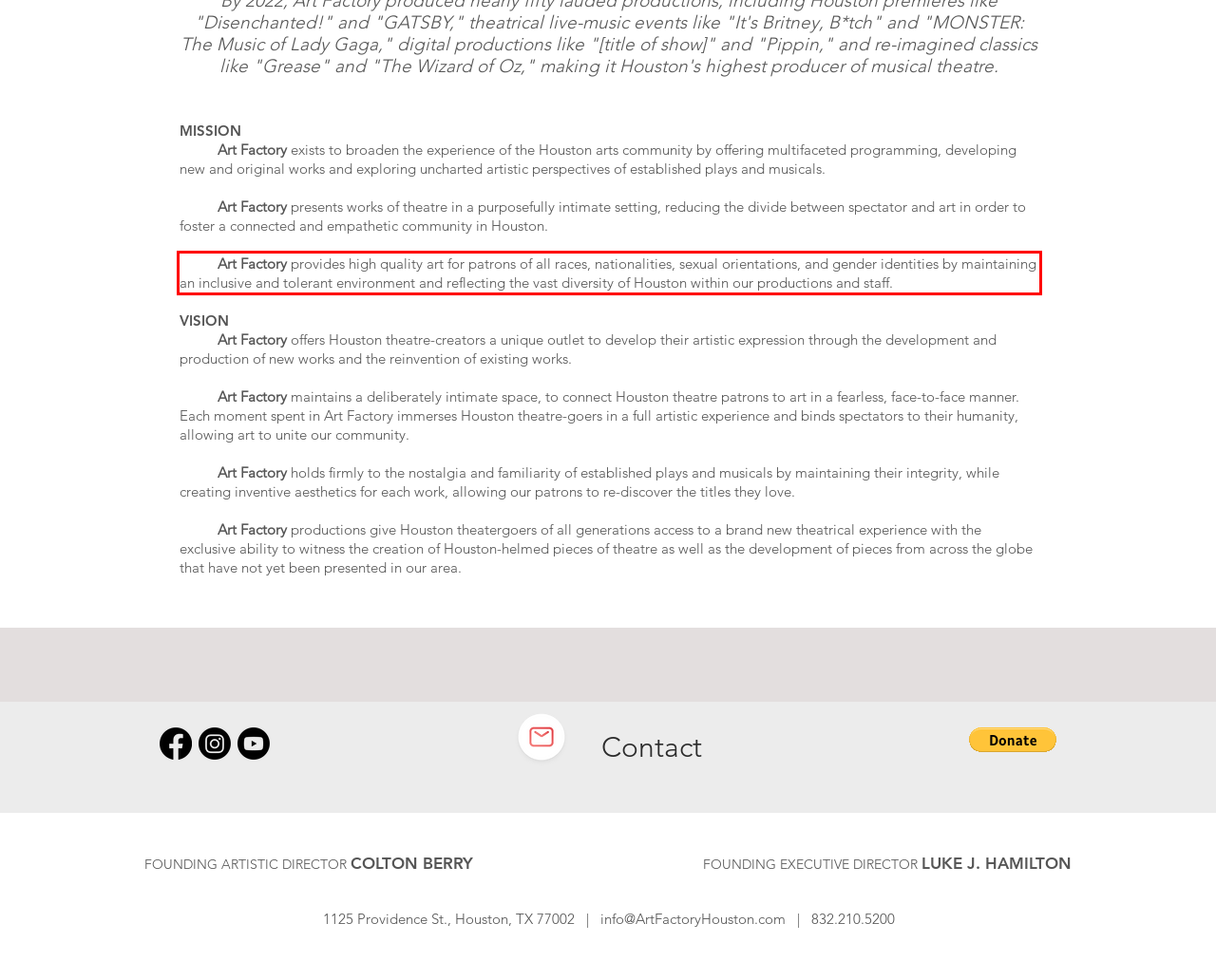Identify and transcribe the text content enclosed by the red bounding box in the given screenshot.

Art Factory provides high quality art for patrons of all races, nationalities, sexual orientations, and gender identities by maintaining an inclusive and tolerant environment and reflecting the vast diversity of Houston within our productions and staff.